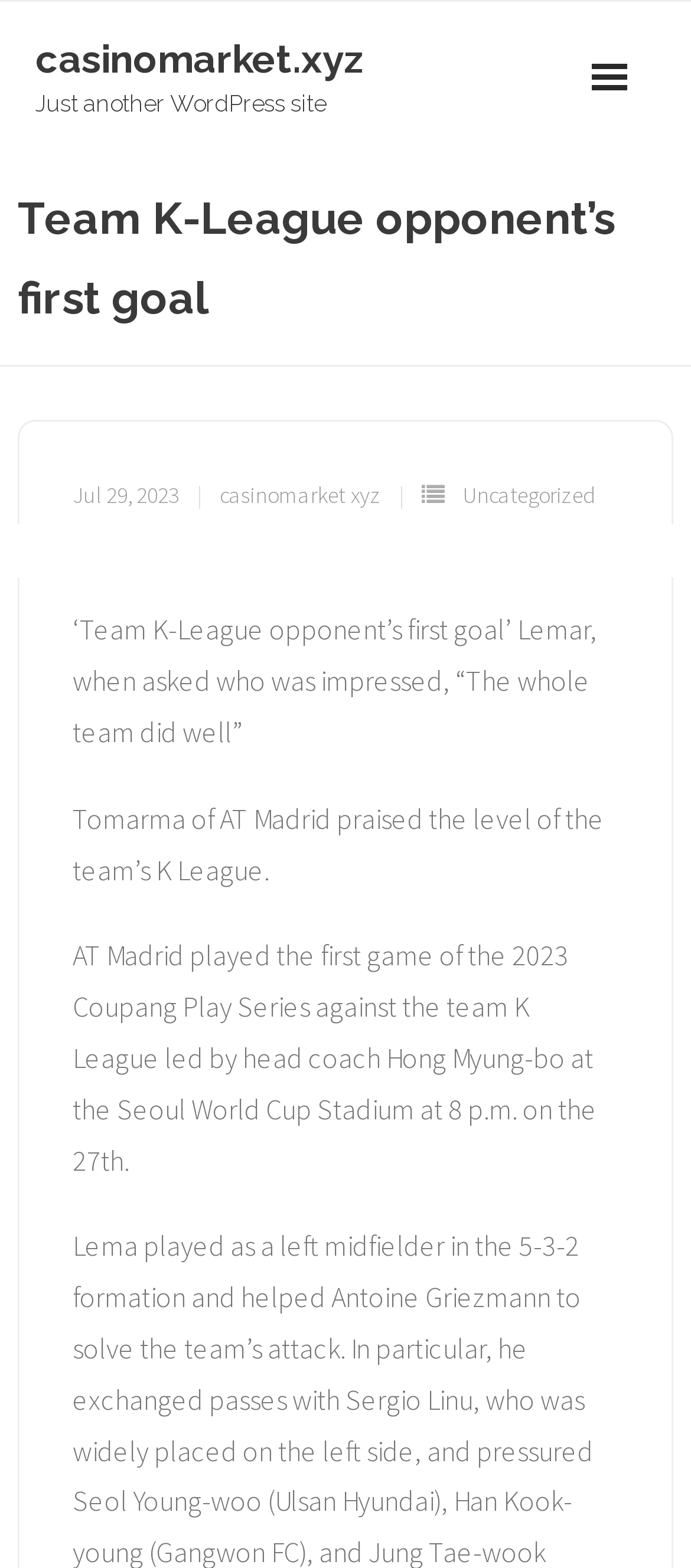Respond to the following question using a concise word or phrase: 
Who praised the level of the team's K League?

Tomarma of AT Madrid